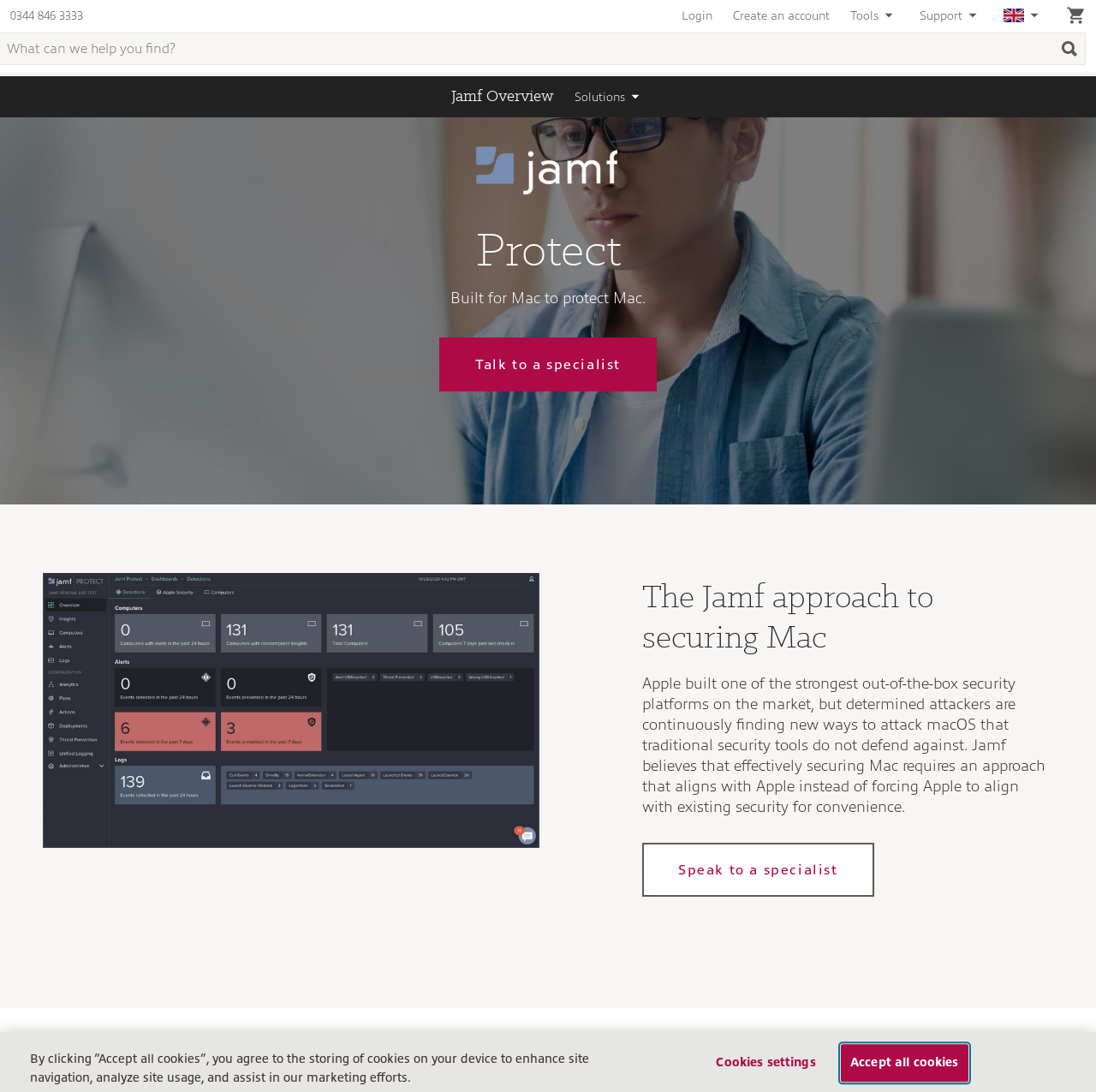Please give a concise answer to this question using a single word or phrase: 
What is the purpose of Jamf Protect?

Prevent macOS malware